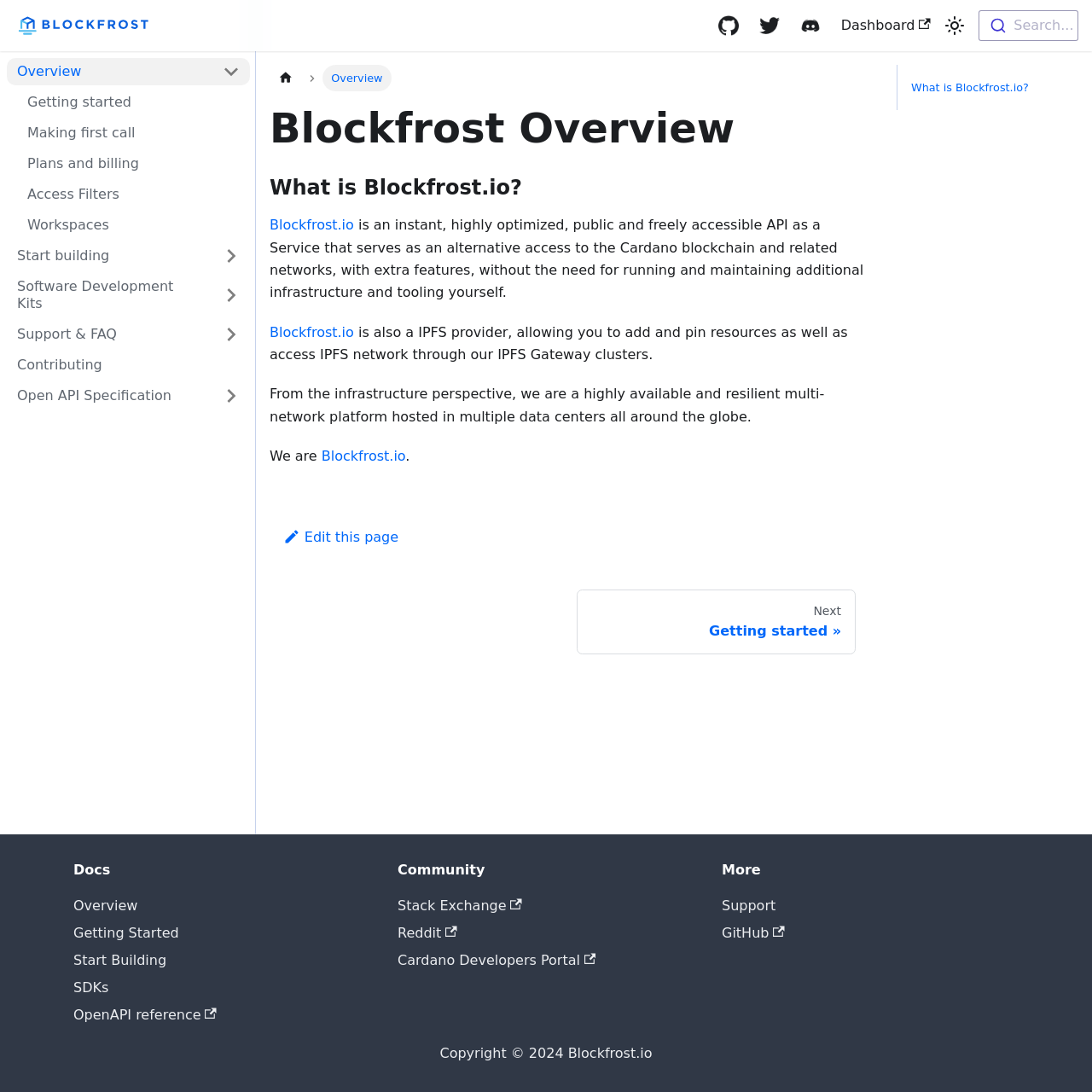Respond with a single word or phrase for the following question: 
What is the purpose of Blockfrost.io?

Alternative access to Cardano blockchain